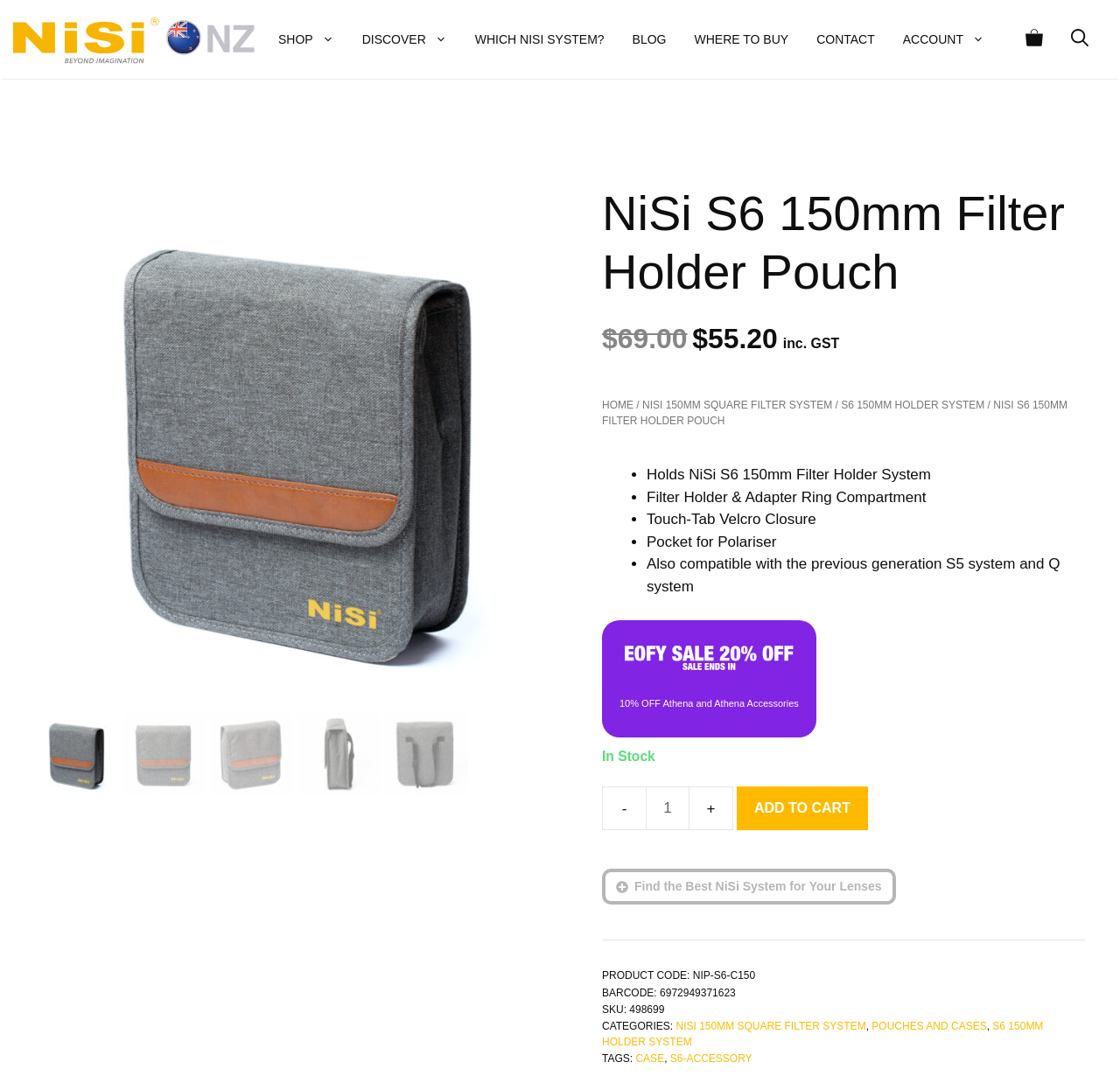How many types of filter systems are listed?
Please provide a comprehensive and detailed answer to the question.

I counted the number of links under the 'navigation' element with the text 'SQUARE FILTER SYSTEMS', 'NISI SWIFT SYSTEM', and 'CIRCULAR FILTERS', which are the three types of filter systems listed.